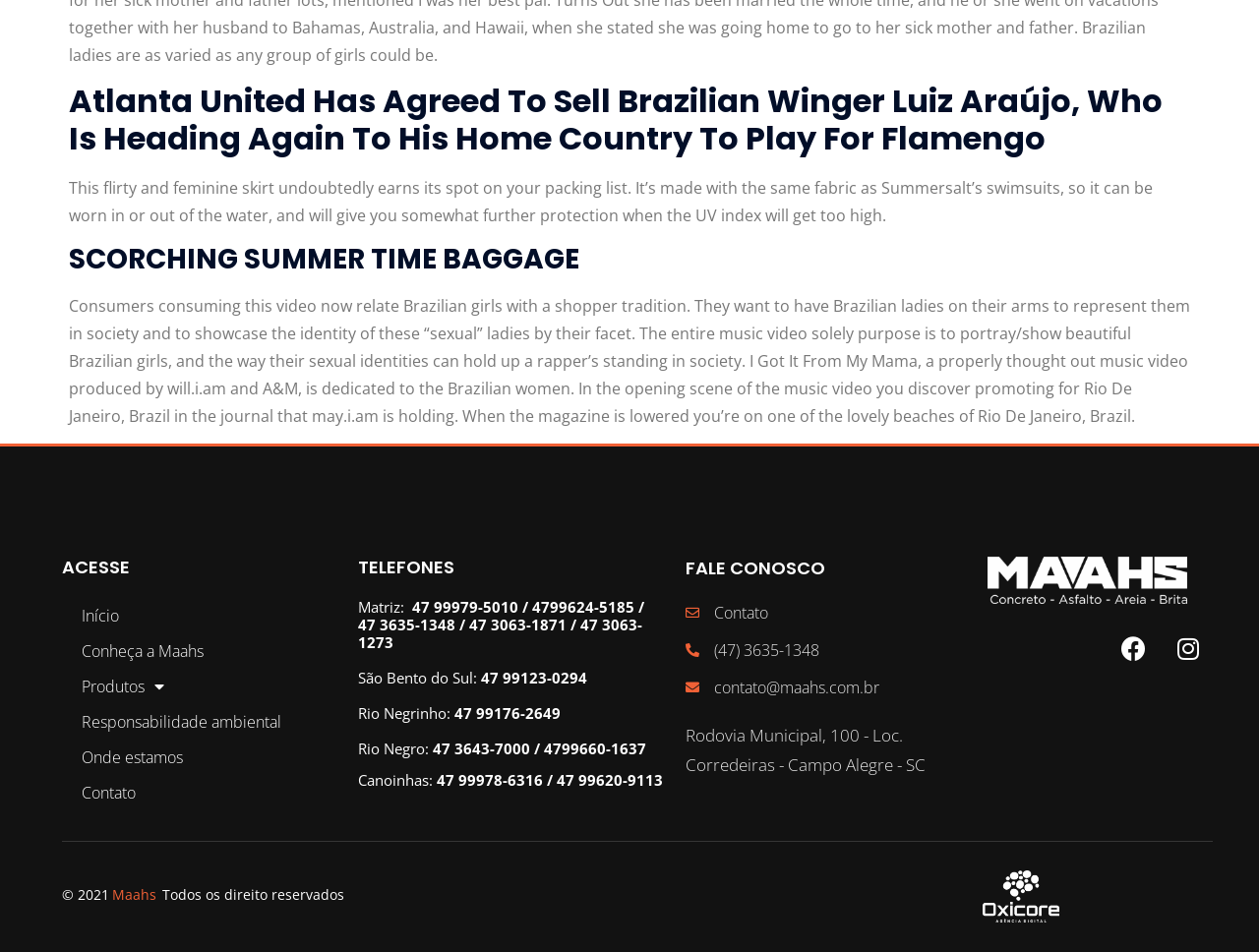What is the purpose of the music video 'I Got It From My Mama'?
Please look at the screenshot and answer using one word or phrase.

To portray Brazilian women